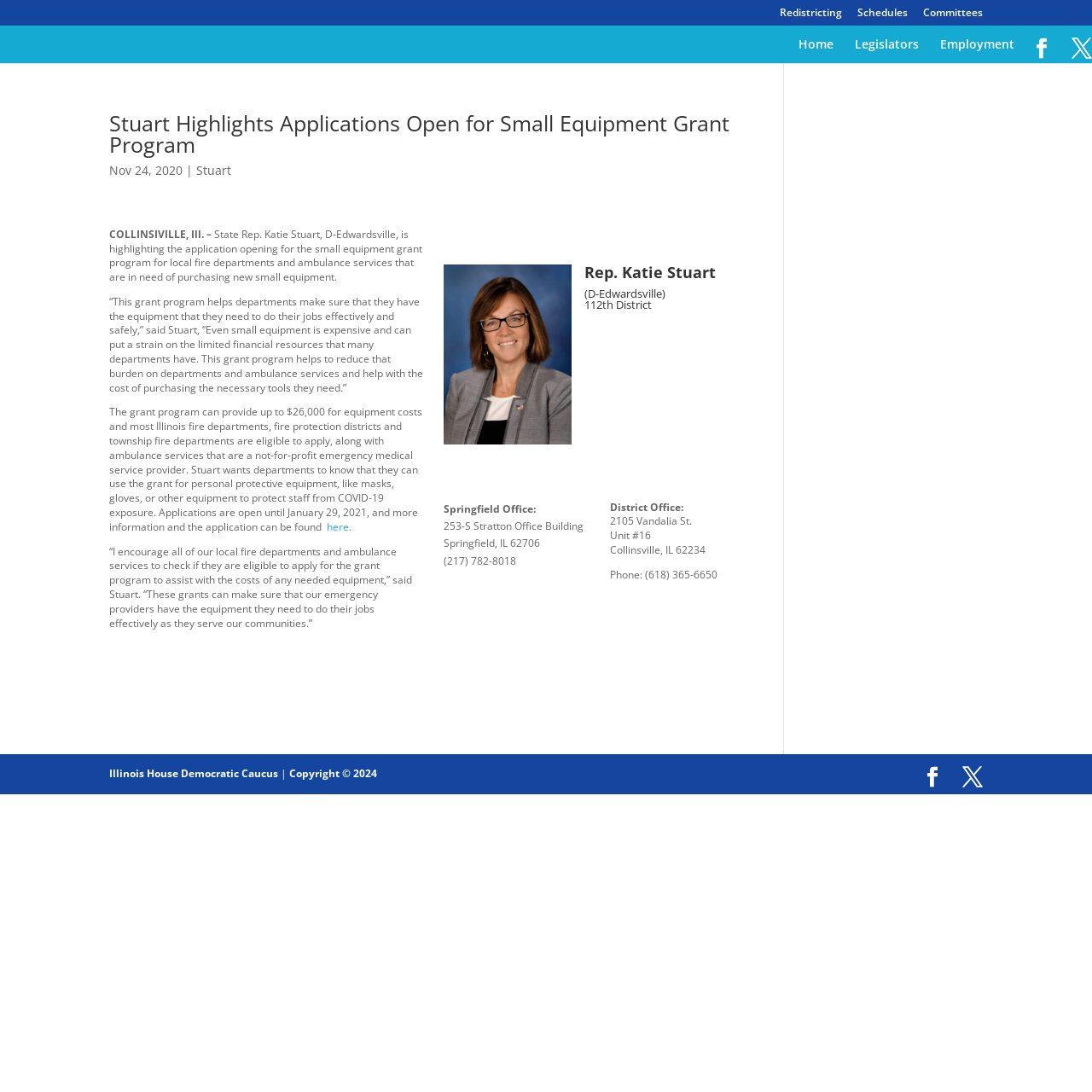Analyze the image and give a detailed response to the question:
What type of equipment can be purchased with the grant program?

The article states that 'Stuart wants departments to know that they can use the grant for personal protective equipment, like masks, gloves, or other equipment to protect staff from COVID-19 exposure', indicating that personal protective equipment is one type of equipment that can be purchased with the grant program.